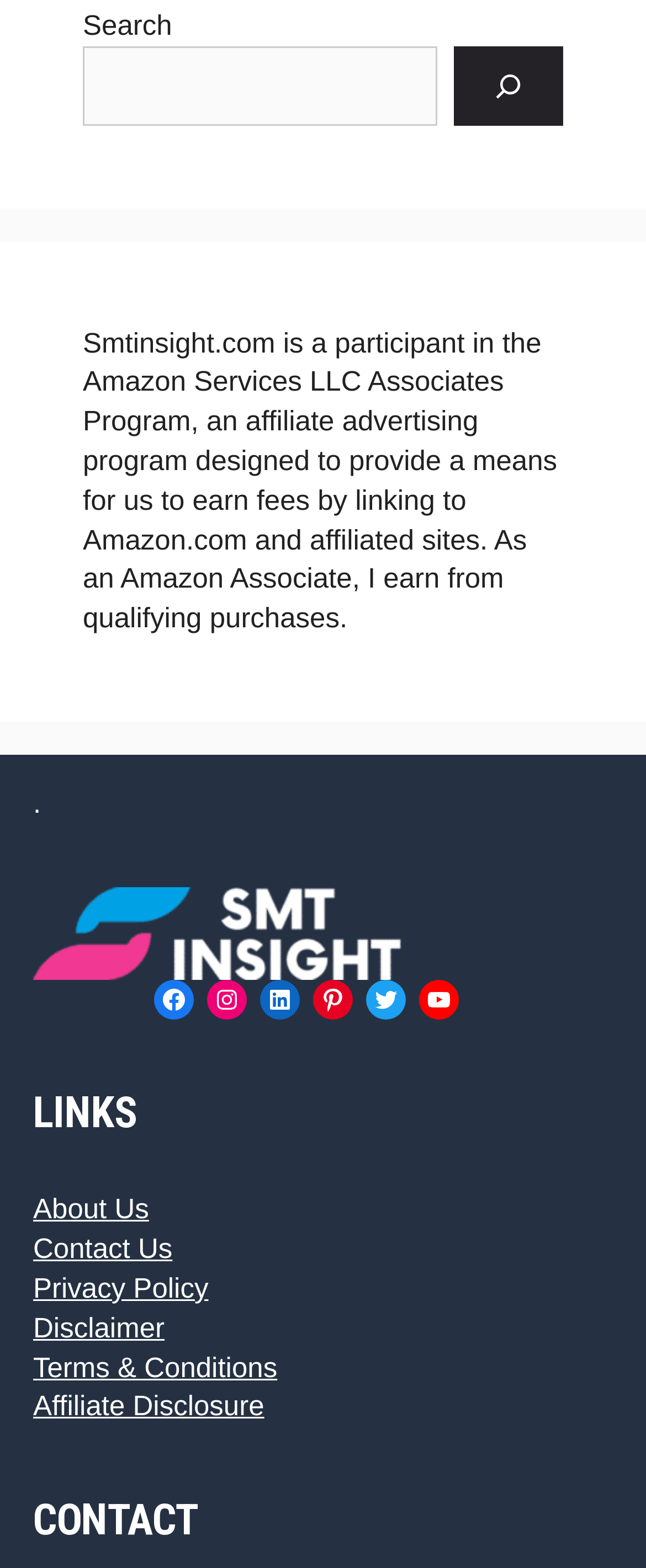Using the description: "Terms & Conditions", determine the UI element's bounding box coordinates. Ensure the coordinates are in the format of four float numbers between 0 and 1, i.e., [left, top, right, bottom].

[0.051, 0.862, 0.429, 0.882]